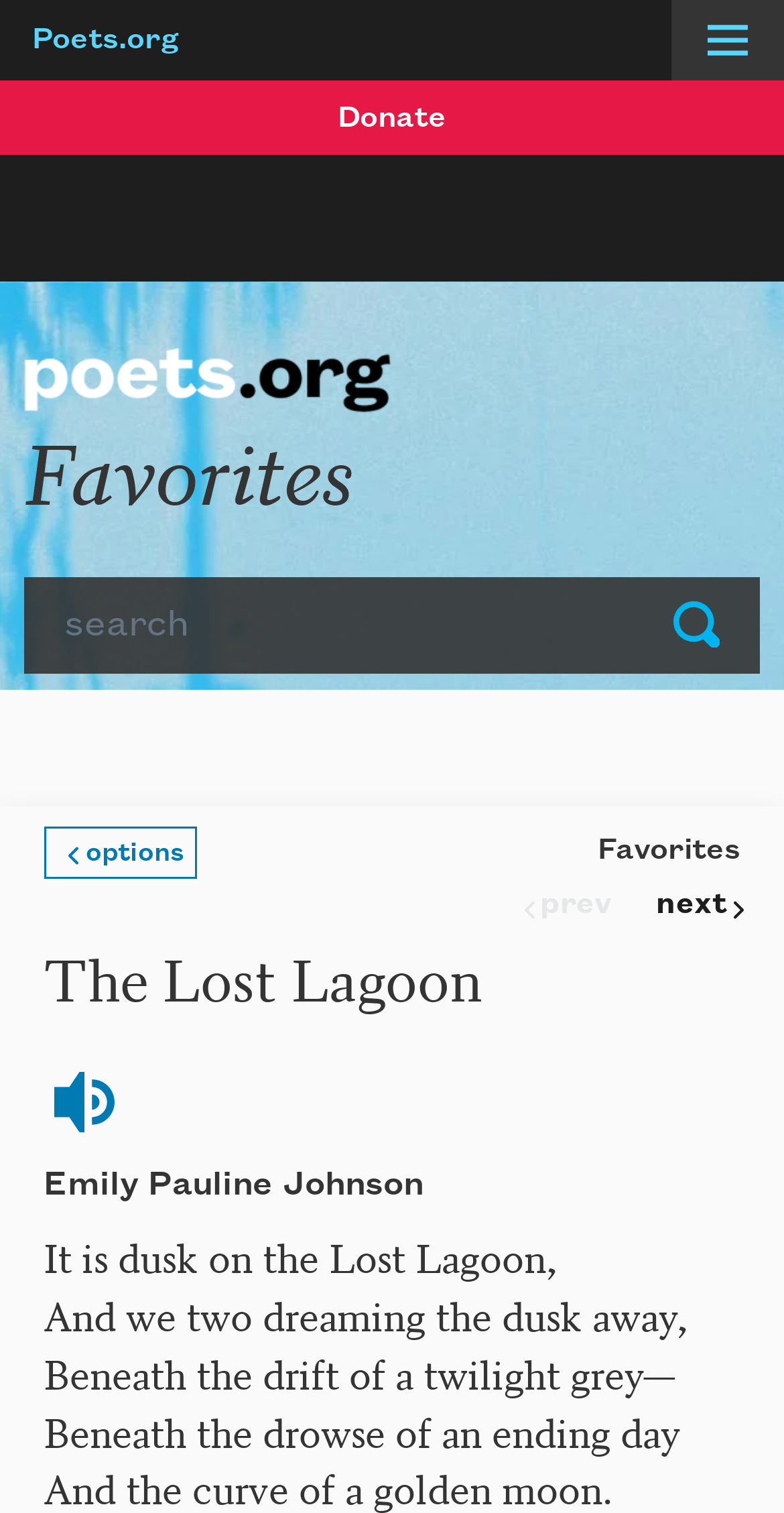Locate the bounding box coordinates of the area where you should click to accomplish the instruction: "View 'The Lost Lagoon' poem".

[0.055, 0.621, 0.614, 0.674]